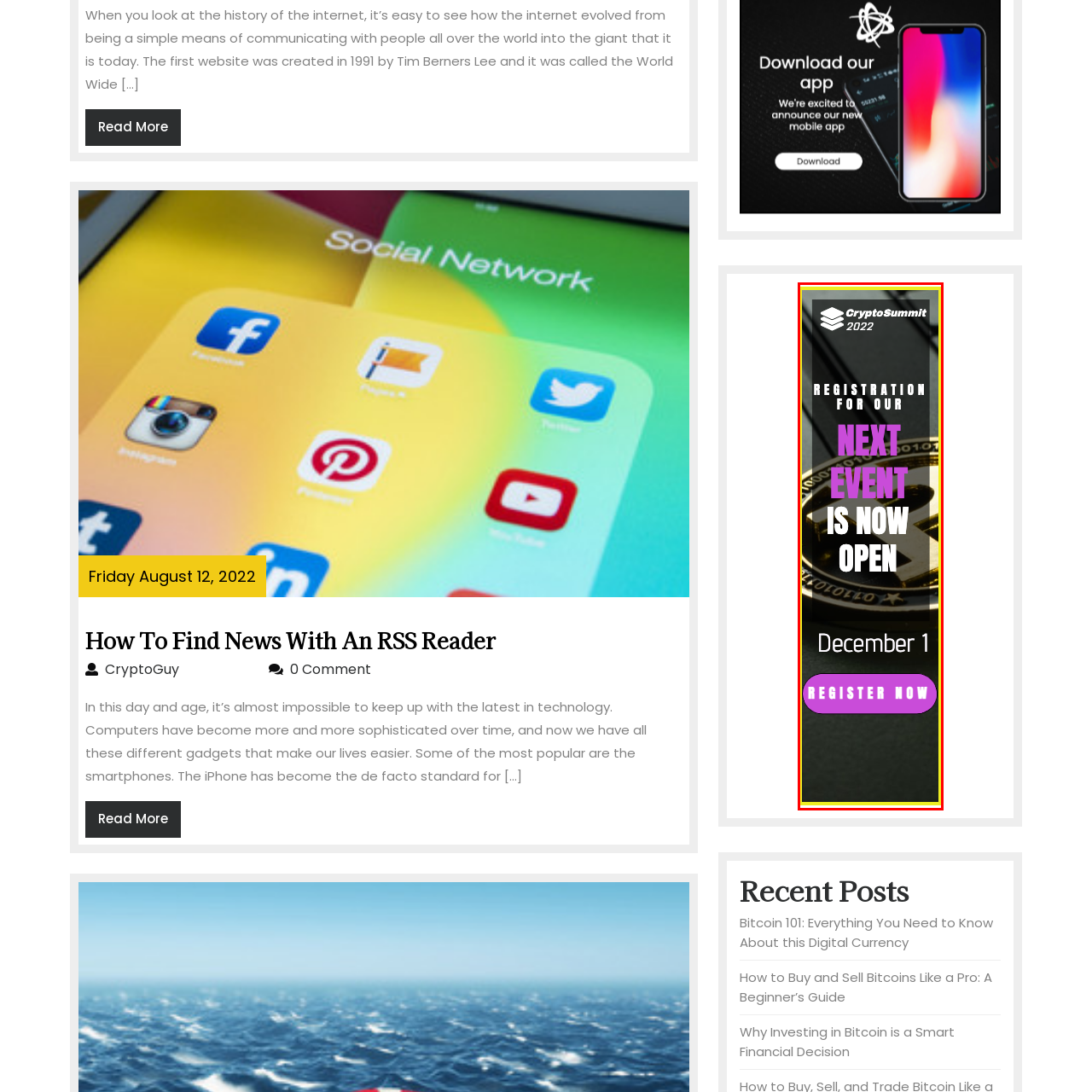Offer an in-depth description of the image encased within the red bounding lines.

The image features an eye-catching banner promoting the upcoming CryptoSummit 2022 event. It highlights that registration for this highly anticipated event is now open, inviting interested participants to secure their spots. The banner is designed with vibrant elements, prominently displaying the date "December 1" and a bold call to action, encouraging viewers to "REGISTER NOW." The background features a sleek depiction of cryptocurrency coins, adding a modern touch reflective of the digital finance landscape. This promotional graphic combines essential information with a visually stimulating design, aimed at engaging attendees who are enthusiastic about the world of cryptocurrency.